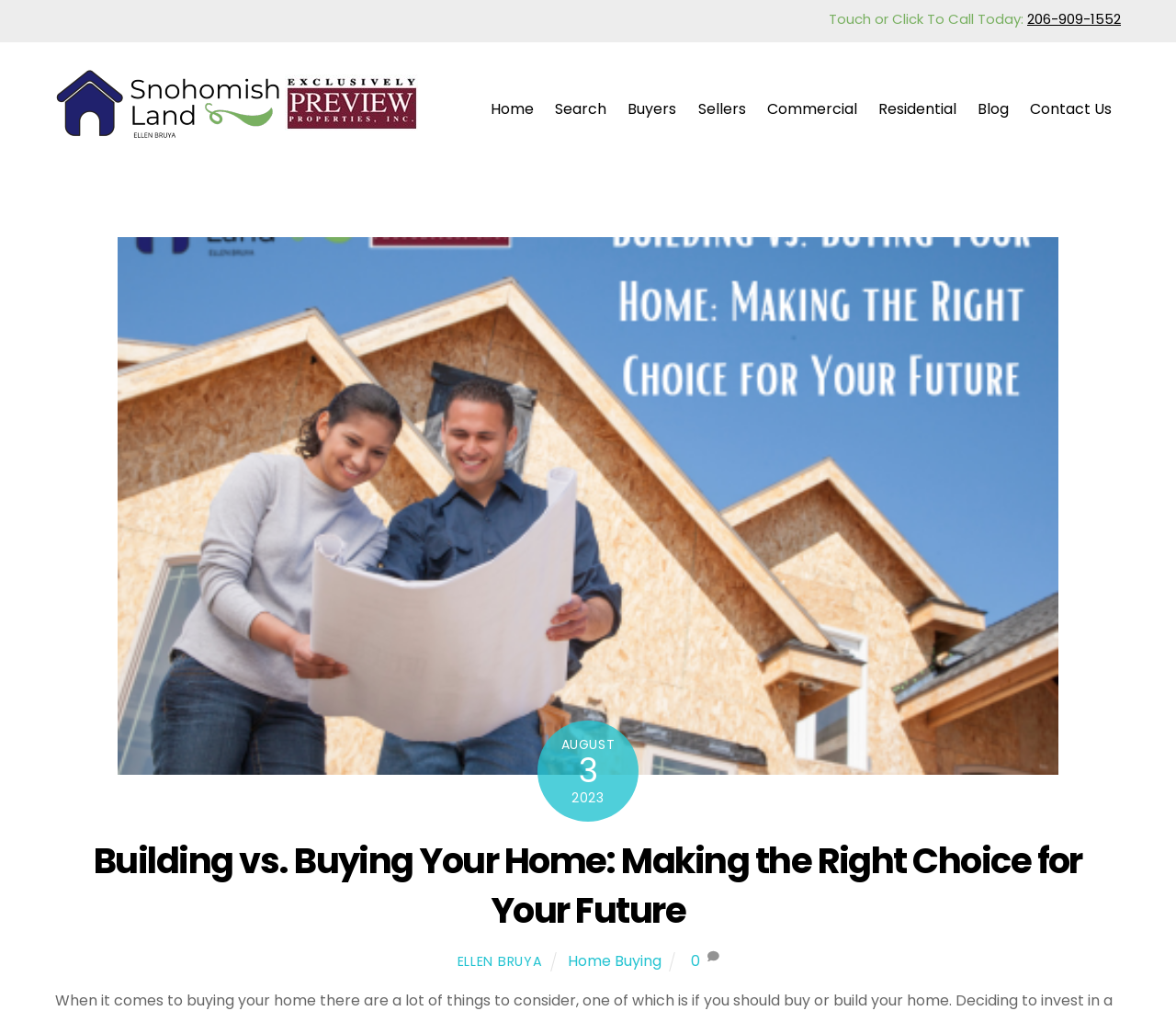Determine the coordinates of the bounding box that should be clicked to complete the instruction: "View photos". The coordinates should be represented by four float numbers between 0 and 1: [left, top, right, bottom].

None